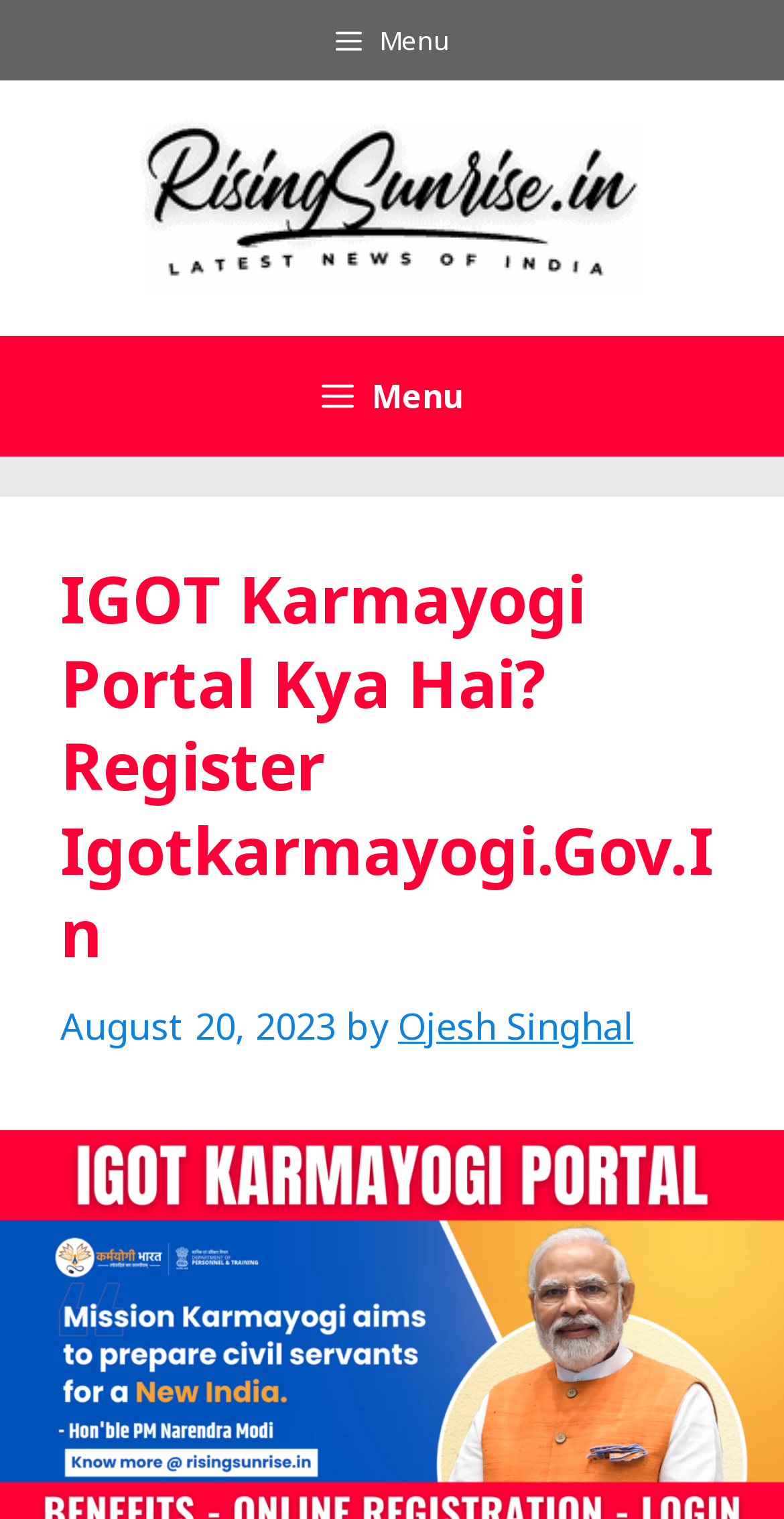Please provide a comprehensive answer to the question below using the information from the image: What is the date displayed on the webpage?

The date can be found in the time element, which is a child of the HeaderAsNonLandmark element. The StaticText element within the time element displays the date as 'August 20, 2023'.